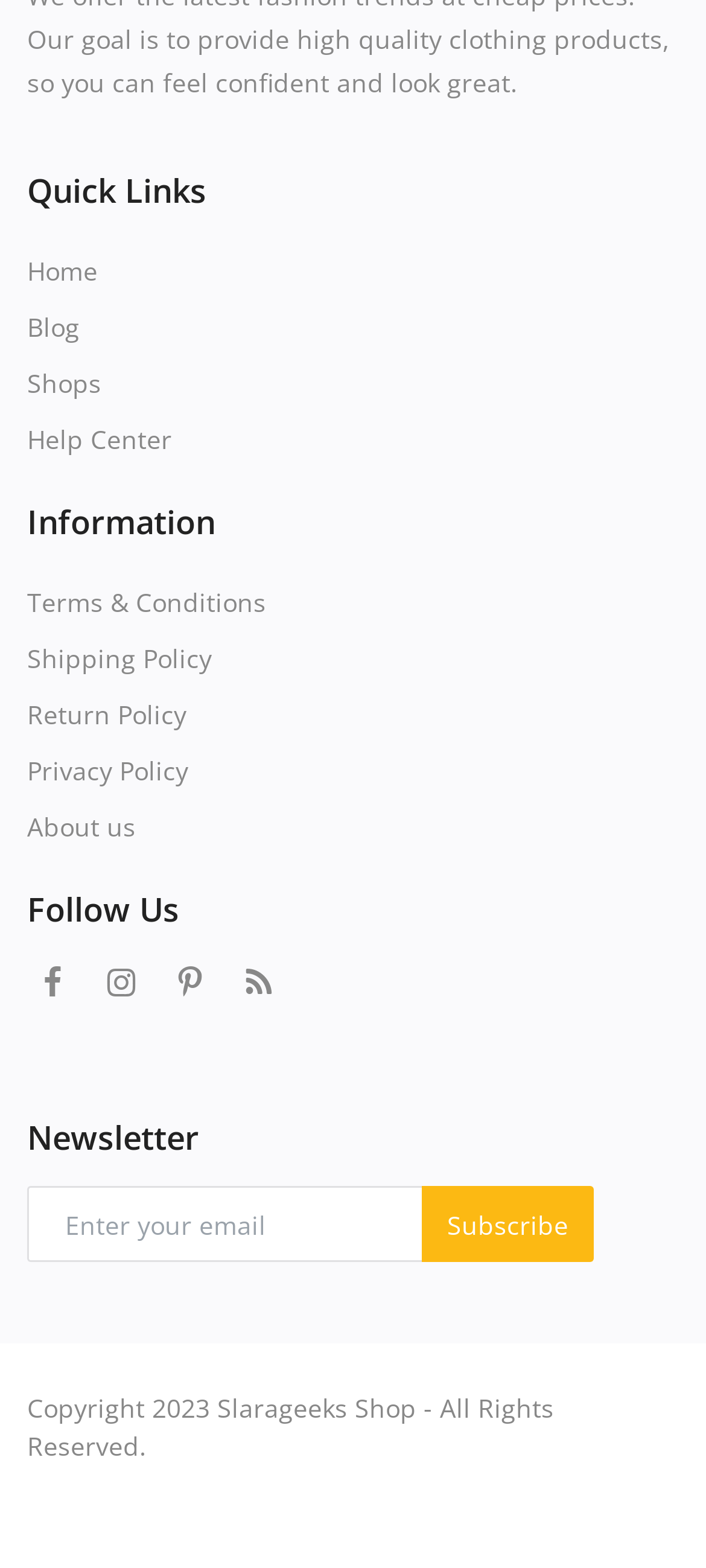Please examine the image and answer the question with a detailed explanation:
What is the purpose of the textbox?

The purpose of the textbox is to enter an email address because it is a required field with a label 'Enter your email' and is located under the 'Newsletter' heading, suggesting that it is used to subscribe to a newsletter.